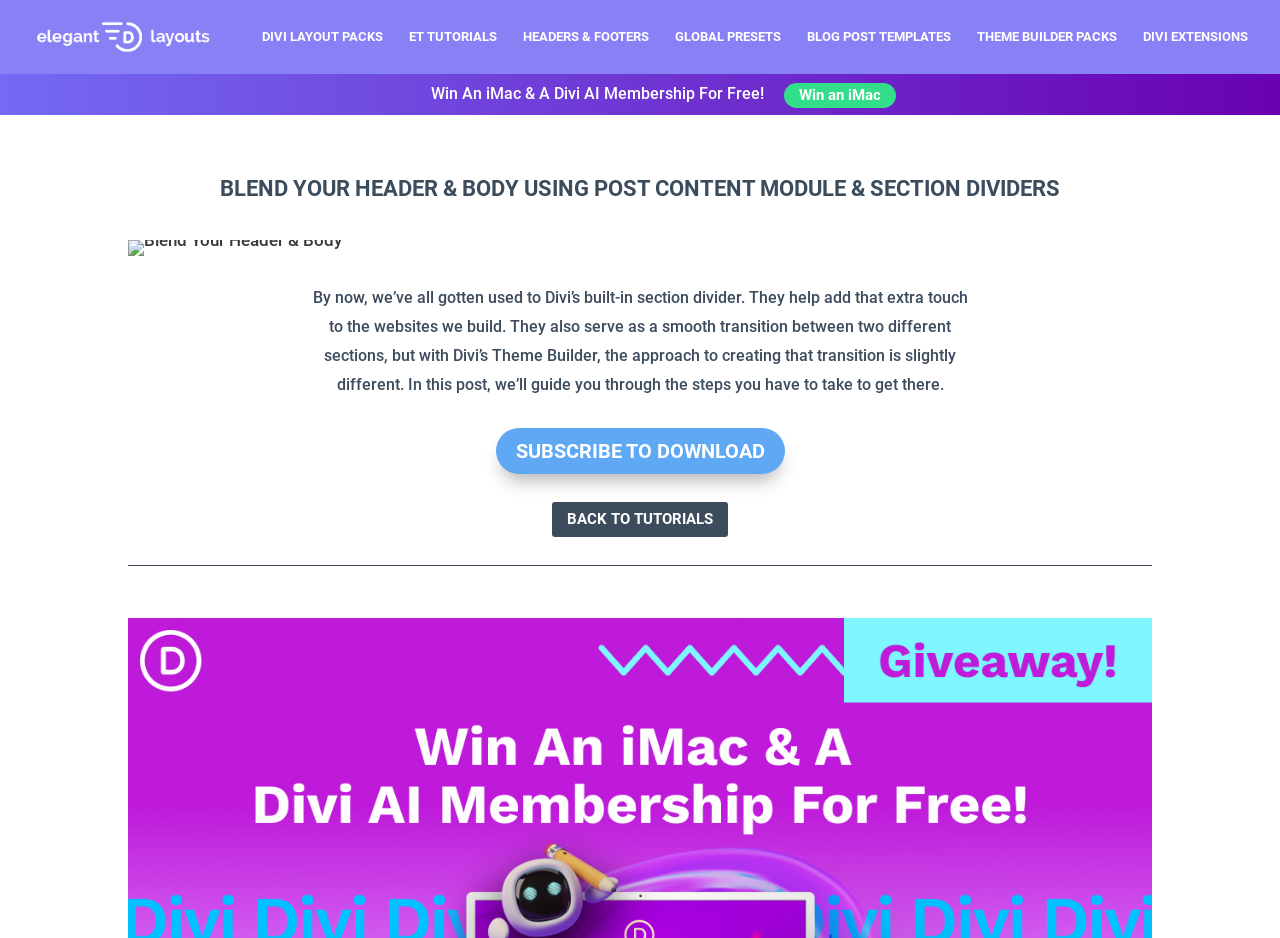Please specify the bounding box coordinates of the element that should be clicked to execute the given instruction: 'Go to DIVI LAYOUT PACKS'. Ensure the coordinates are four float numbers between 0 and 1, expressed as [left, top, right, bottom].

[0.205, 0.032, 0.299, 0.079]